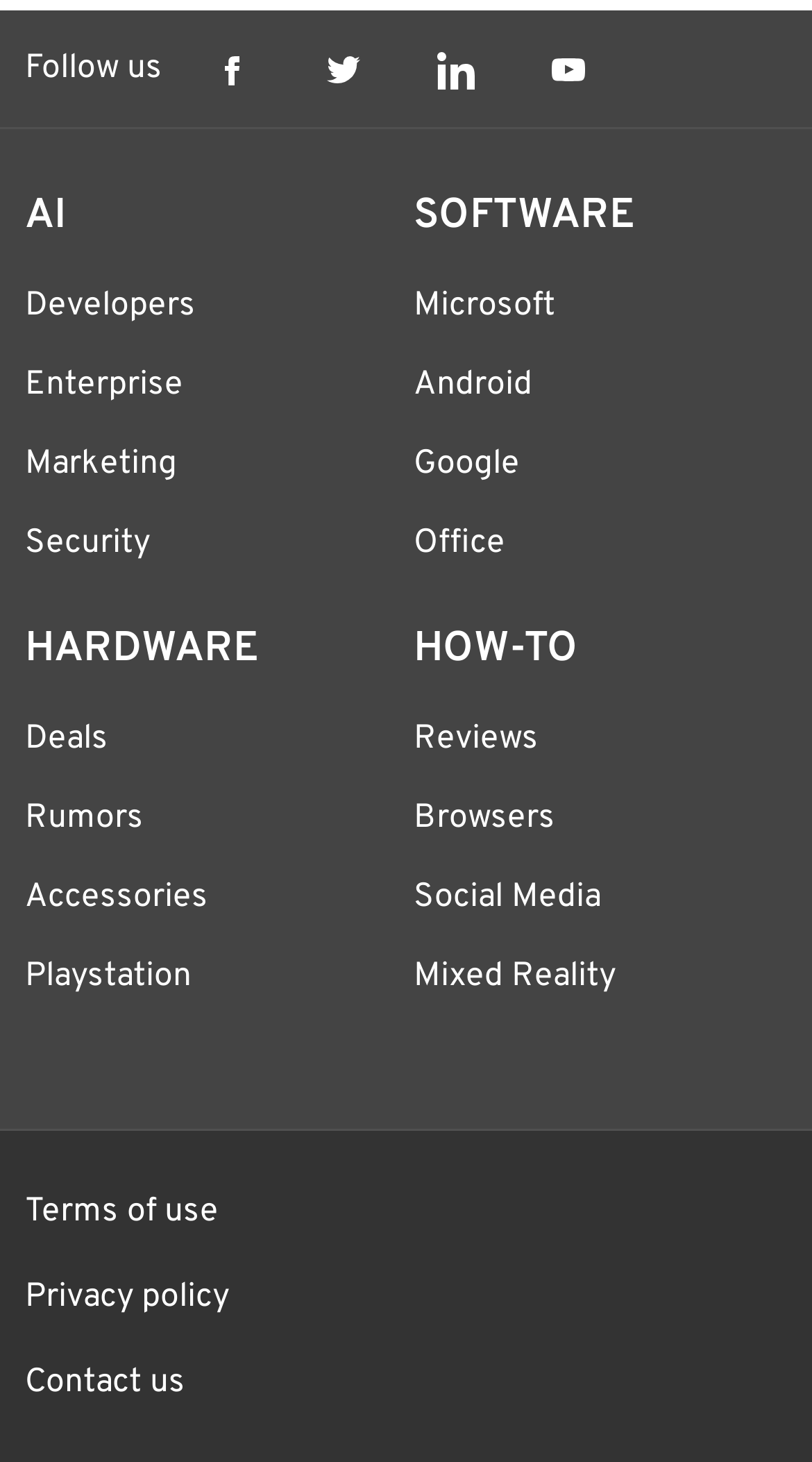Refer to the image and offer a detailed explanation in response to the question: What categories are listed under SOFTWARE?

Under the SOFTWARE category, we can see that the listed subcategories are Microsoft, Android, Google, and Office, which are all related to software technology.